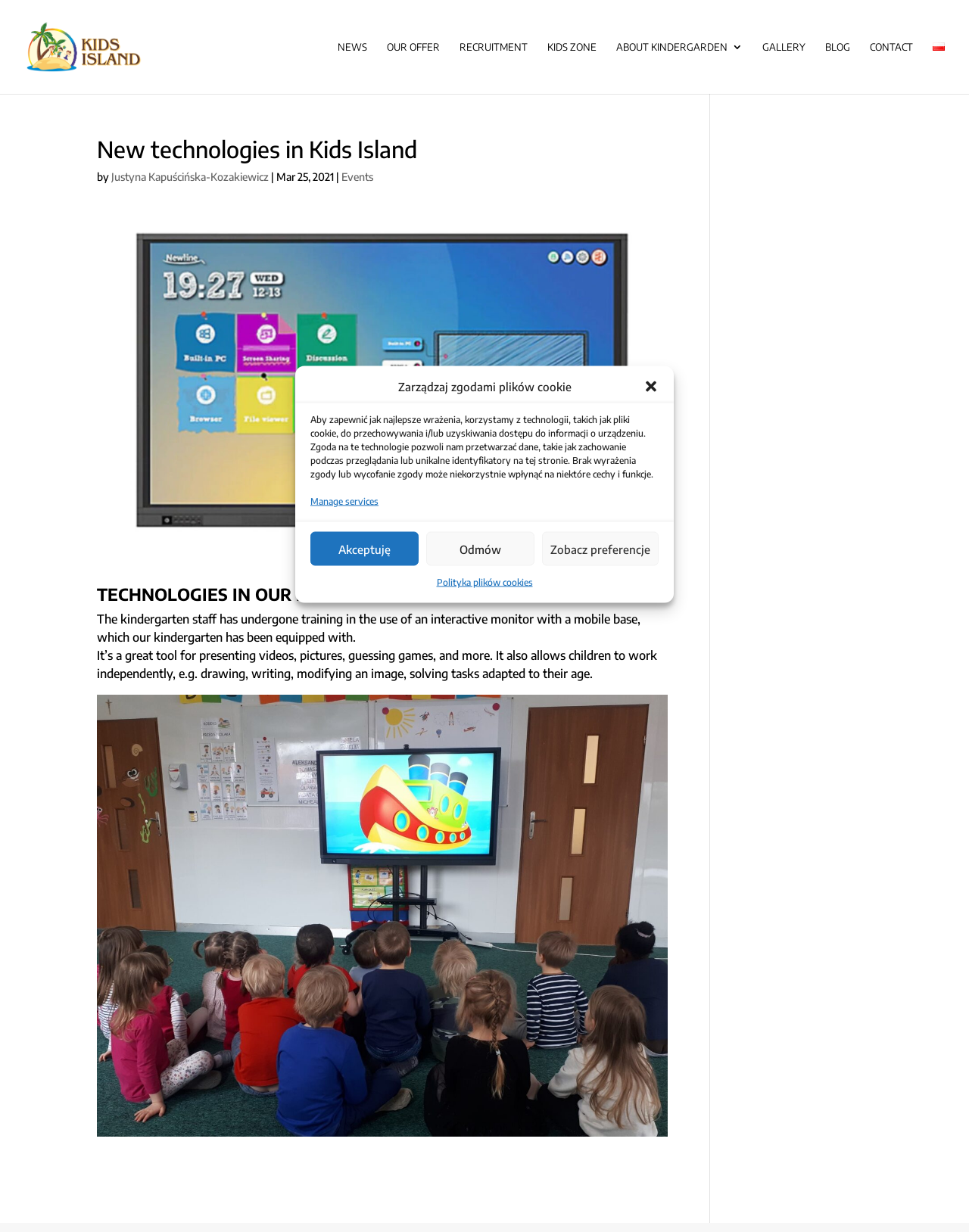Analyze the image and provide a detailed answer to the question: What is the purpose of the interactive monitor?

I found the answer by reading the text under the heading 'TECHNOLOGIES IN OUR KINDERGARTEN'. The text explains that the interactive monitor is a great tool for presenting videos, pictures, guessing games, and more.